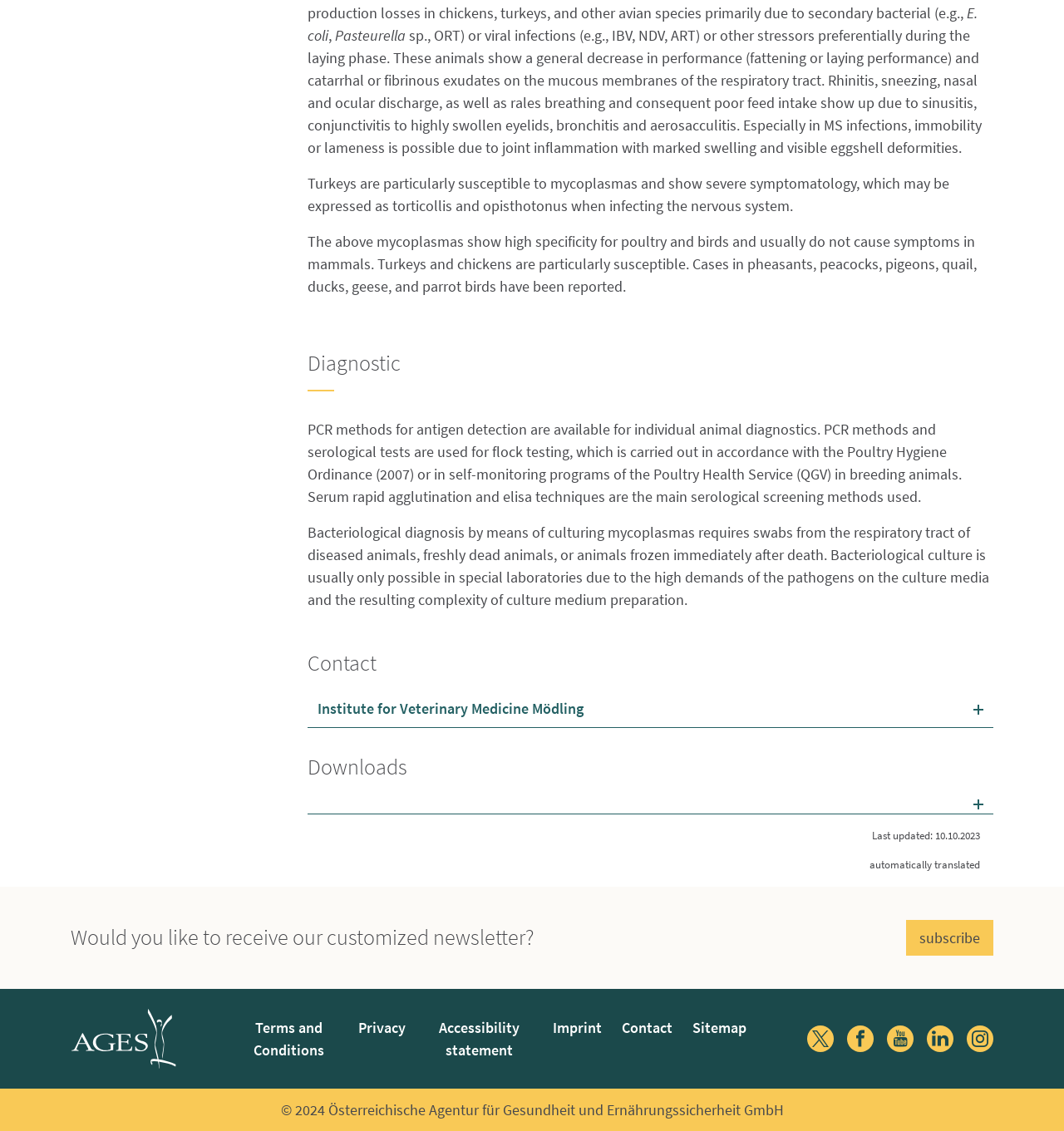Please specify the coordinates of the bounding box for the element that should be clicked to carry out this instruction: "Open the 'Downloads' section". The coordinates must be four float numbers between 0 and 1, formatted as [left, top, right, bottom].

[0.289, 0.668, 0.934, 0.69]